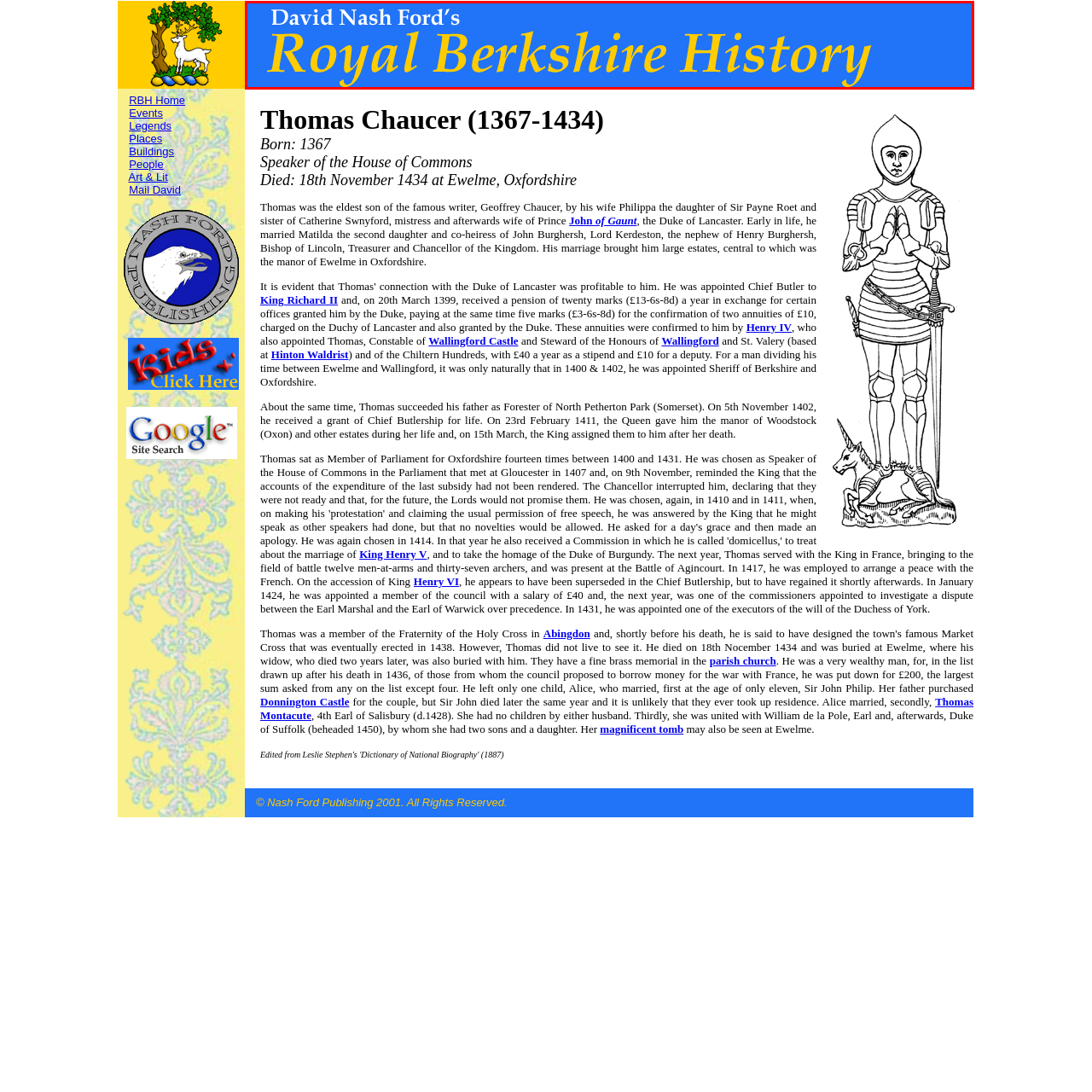Offer a comprehensive narrative for the image inside the red bounding box.

The image features the title banner for "David Nash Ford's Royal Berkshire History," prominently displayed in an elegant font. The title emphasizes the historical significance of Berkshire, a county in England, showcased in vibrant blue and yellow colors. This visually striking design invites readers to explore the rich tapestry of Berkshire's heritage and notable figures, including the prominent Thomas Chaucer, the subject of further exploration in this historical narrative. The image sets the stage for a deeper dive into the region's illustrious past and the legacy of its key figures.